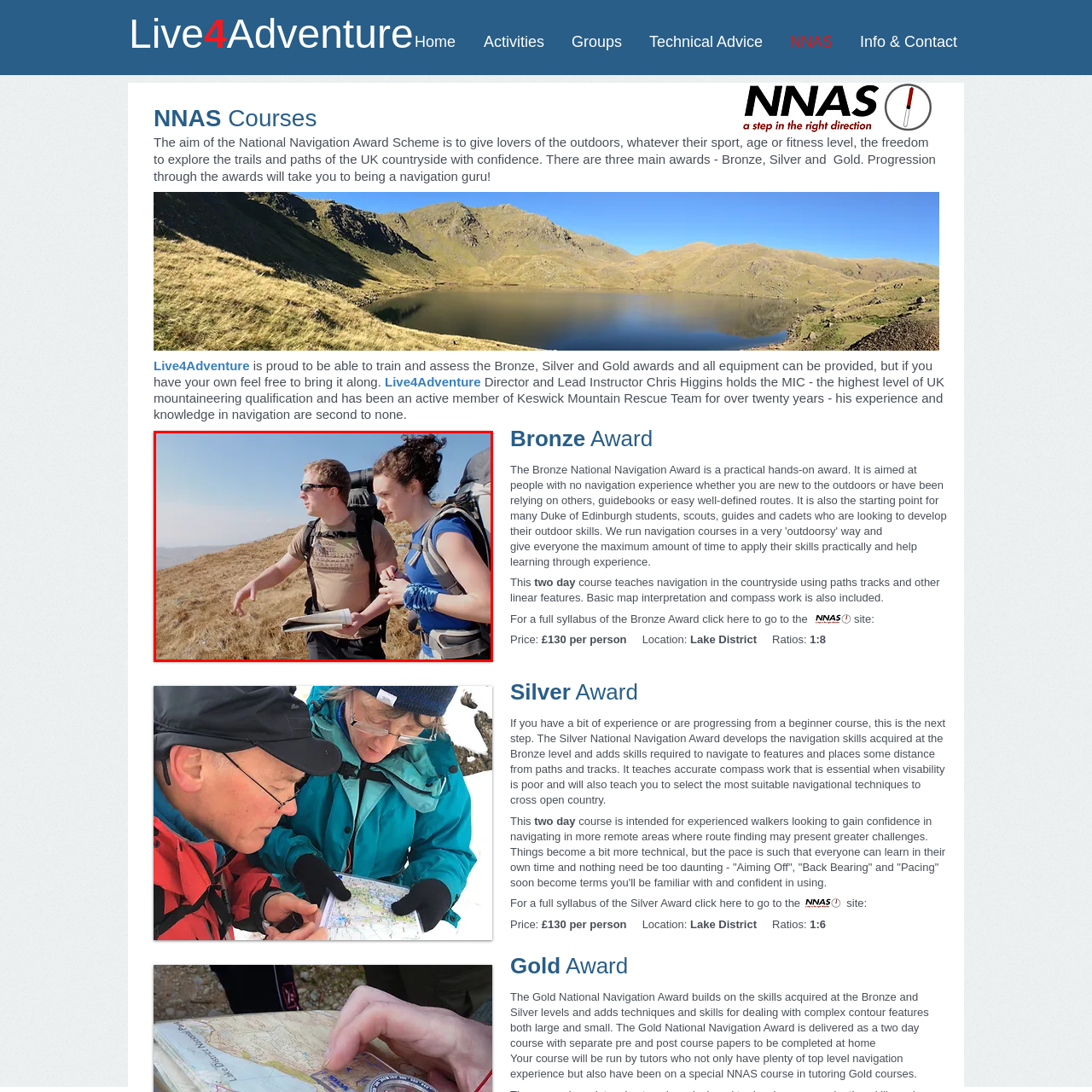What do the substantial backpacks indicate?
Observe the image within the red bounding box and generate a detailed answer, ensuring you utilize all relevant visual cues.

The fact that both hikers are carrying substantial backpacks implies that they are prepared for a long hike or adventure, and have packed necessary supplies and equipment.